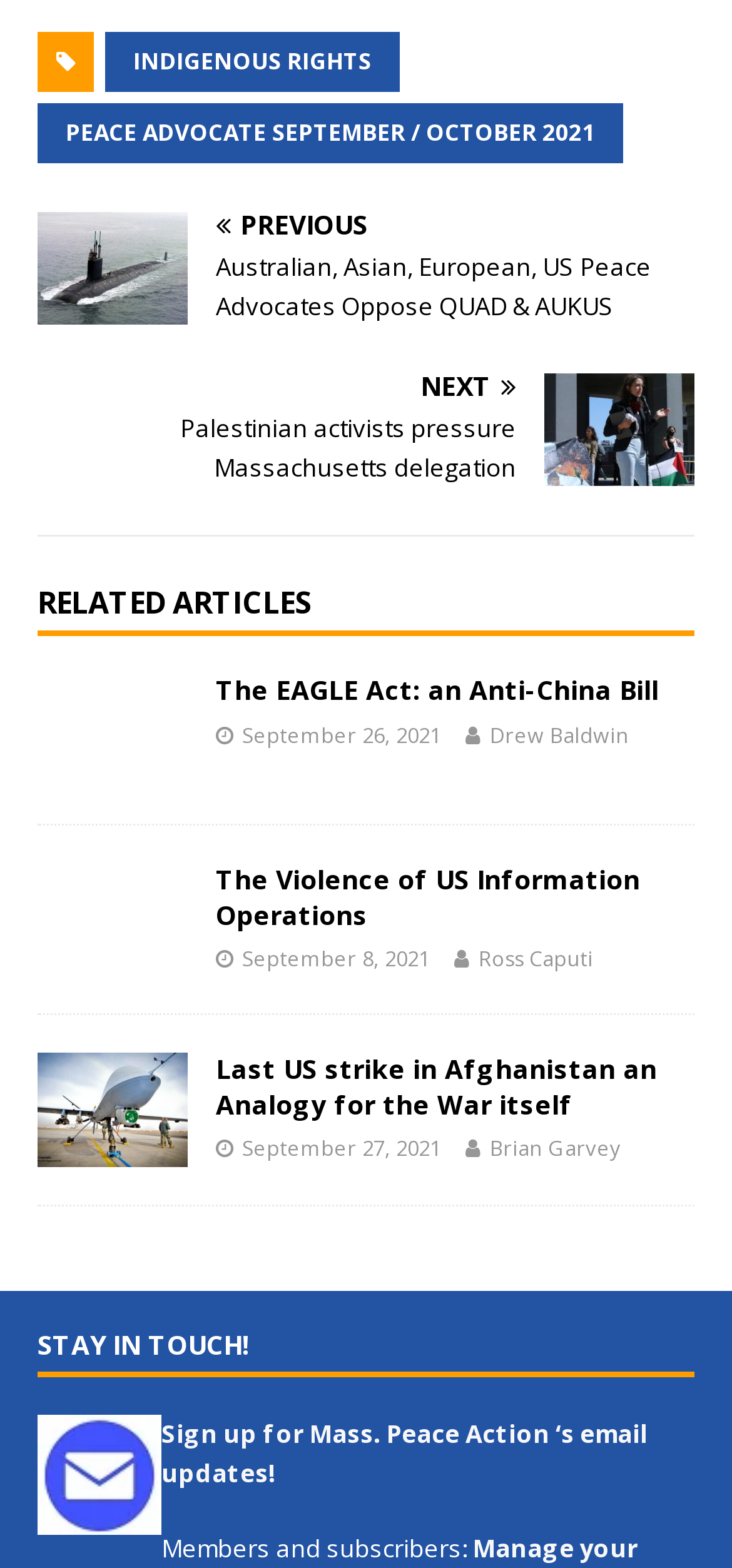What is the theme of the webpage?
Utilize the information in the image to give a detailed answer to the question.

I looked at the various elements on the webpage, including the links, headings, and images. The content appears to be related to peace advocacy, with topics such as the EAGLE Act, US information operations, and Afghanistan. This suggests that the theme of the webpage is peace advocacy.